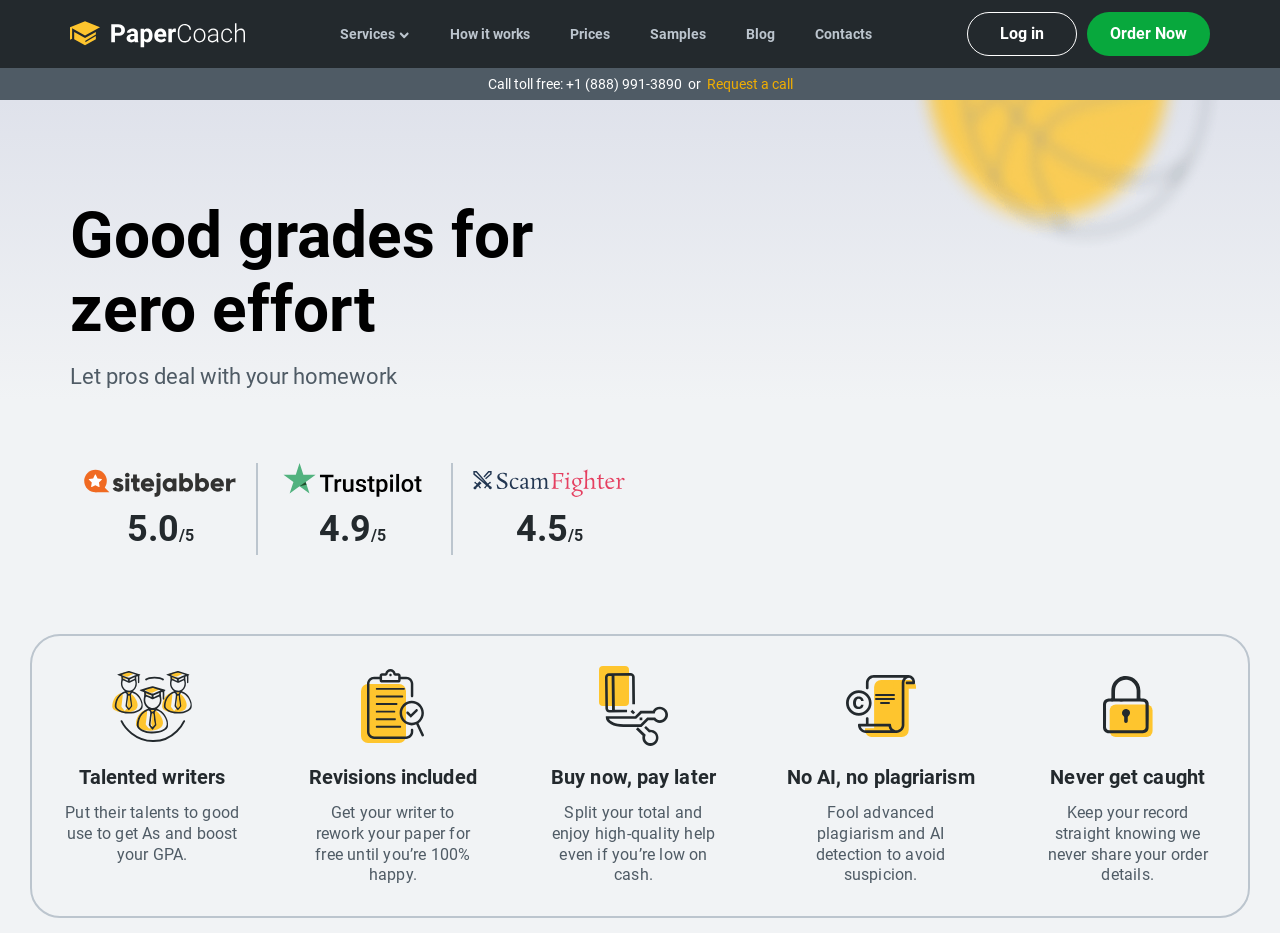Could you indicate the bounding box coordinates of the region to click in order to complete this instruction: "Visit the 'How it works' page".

[0.336, 0.015, 0.43, 0.058]